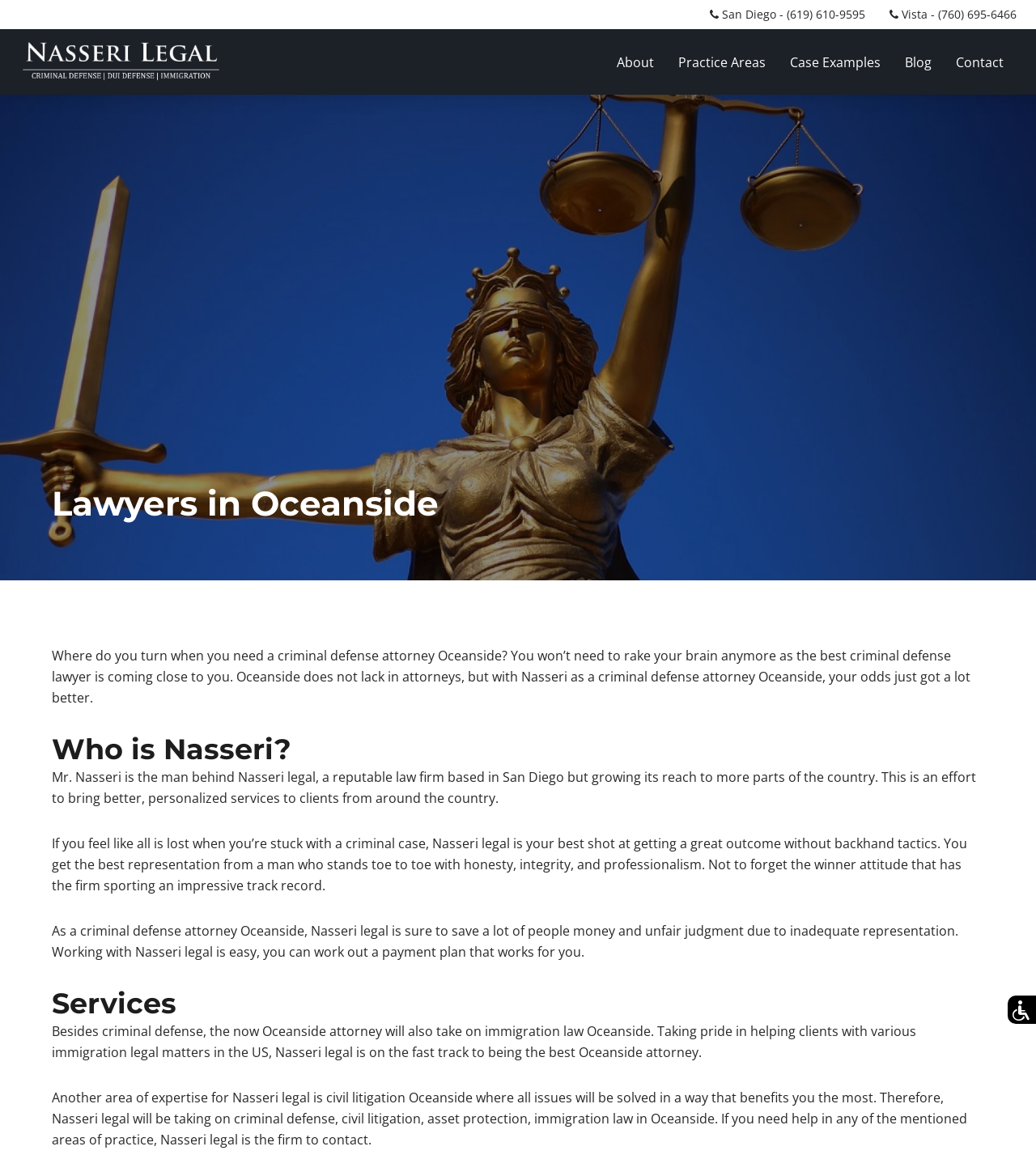Please answer the following question as detailed as possible based on the image: 
What is the name of the law firm?

I read the text content of the webpage and found that the law firm's name is mentioned as 'Nasseri legal' in the paragraph 'Mr. Nasseri is the man behind Nasseri legal, a reputable law firm based in San Diego...'.